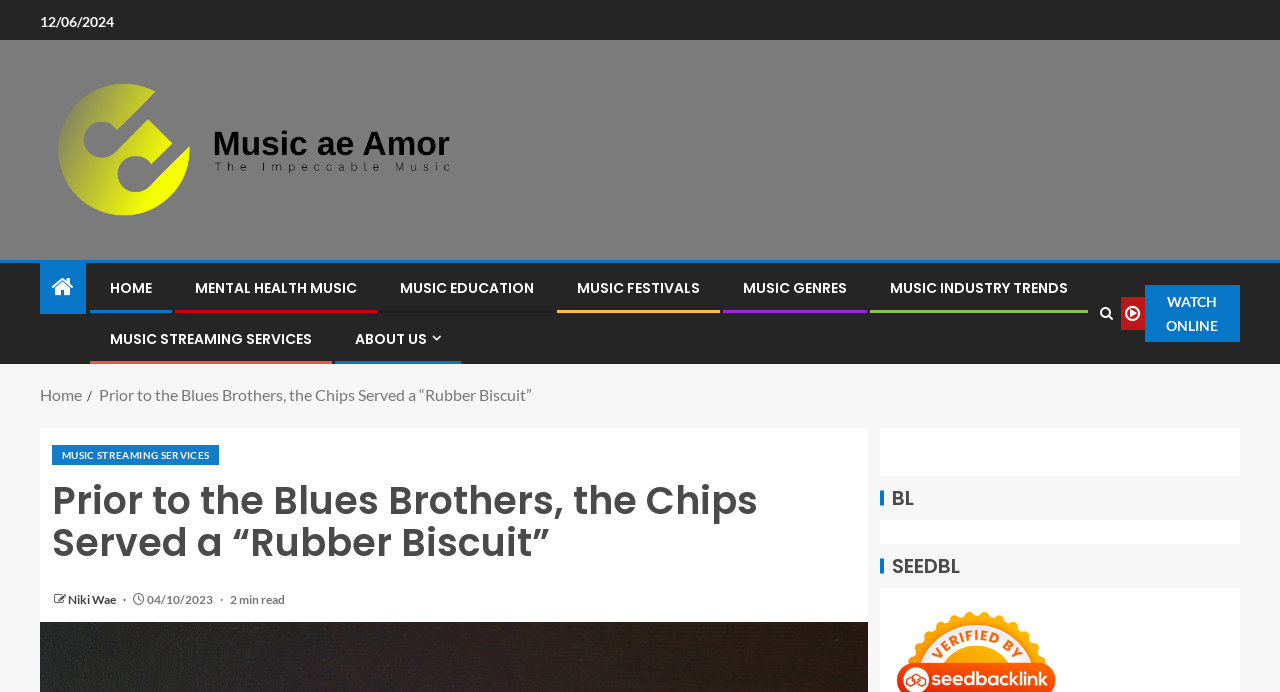Create a detailed summary of the webpage's content and design.

This webpage appears to be a music-related website, with a focus on music studios in Brooklyn. At the top left corner, there is a date "12/06/2024" displayed. Below it, there is a link to "Music ae Amor" accompanied by an image. 

To the right of the date, there is a navigation menu with links to various sections, including "HOME", "MENTAL HEALTH MUSIC", "MUSIC EDUCATION", and more. These links are aligned horizontally and take up a significant portion of the top section of the page.

Below the navigation menu, there is a "WATCH ONLINE" button located at the top right corner. Next to it, there is a social media icon represented by "\uf002". 

The main content of the webpage is divided into two sections. The left section contains an article with a heading "Prior to the Blues Brothers, the Chips Served a “Rubber Biscuit”". The article has a "2 min read" label and is accompanied by a date "04/10/2023". There are also links to "MUSIC STREAMING SERVICES" and "Niki Wae" within the article.

The right section of the main content has two headings, "BL" and "SEEDBL", stacked vertically. At the bottom right corner, there is a link to "Seedbacklink".